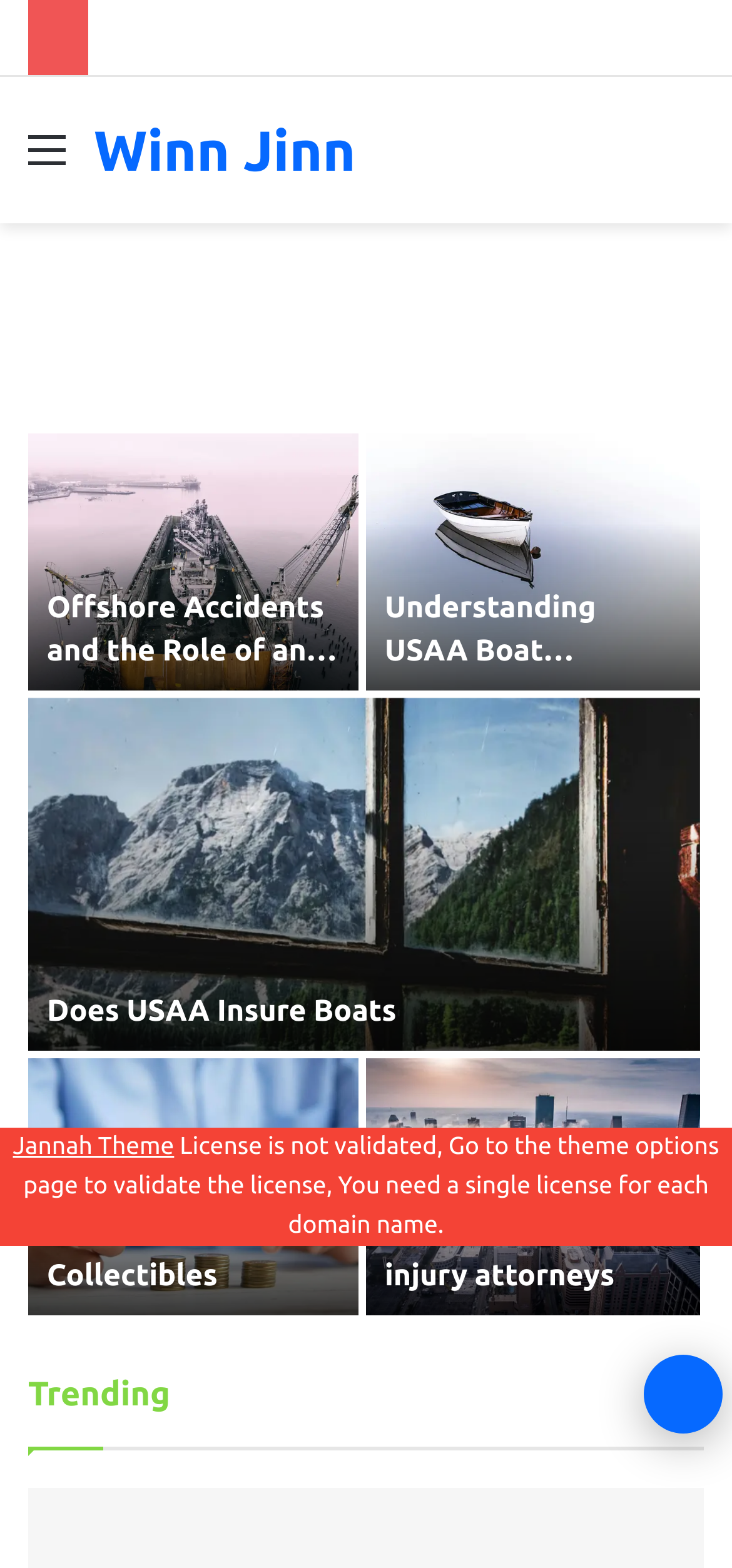Provide the bounding box coordinates of the area you need to click to execute the following instruction: "Click on Jannah Theme".

[0.018, 0.723, 0.238, 0.74]